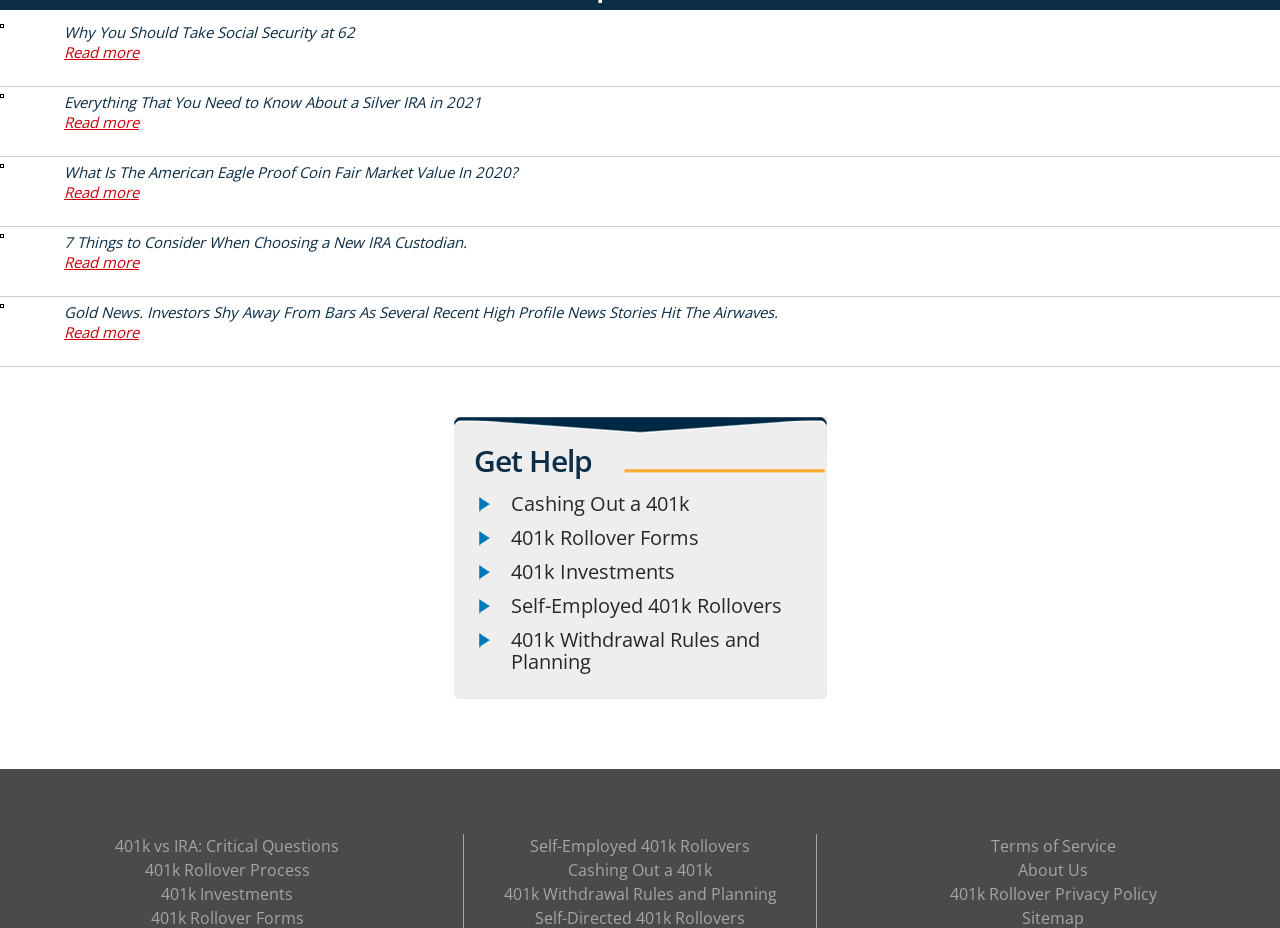Identify the bounding box coordinates of the clickable section necessary to follow the following instruction: "Learn about 401k investments". The coordinates should be presented as four float numbers from 0 to 1, i.e., [left, top, right, bottom].

[0.399, 0.598, 0.626, 0.635]